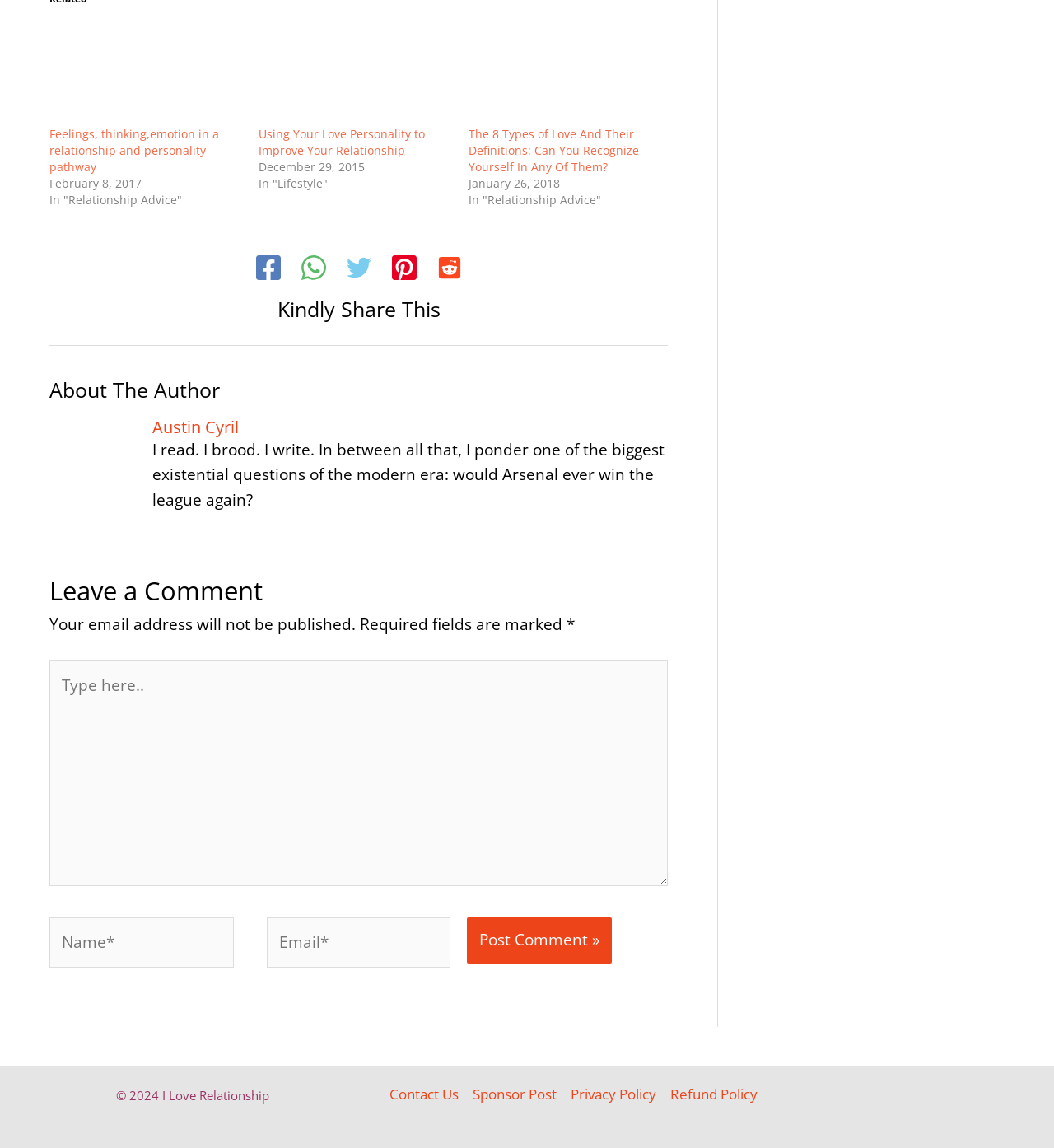Based on the element description "parent_node: Name* name="author" placeholder="Name*"", predict the bounding box coordinates of the UI element.

[0.047, 0.799, 0.222, 0.843]